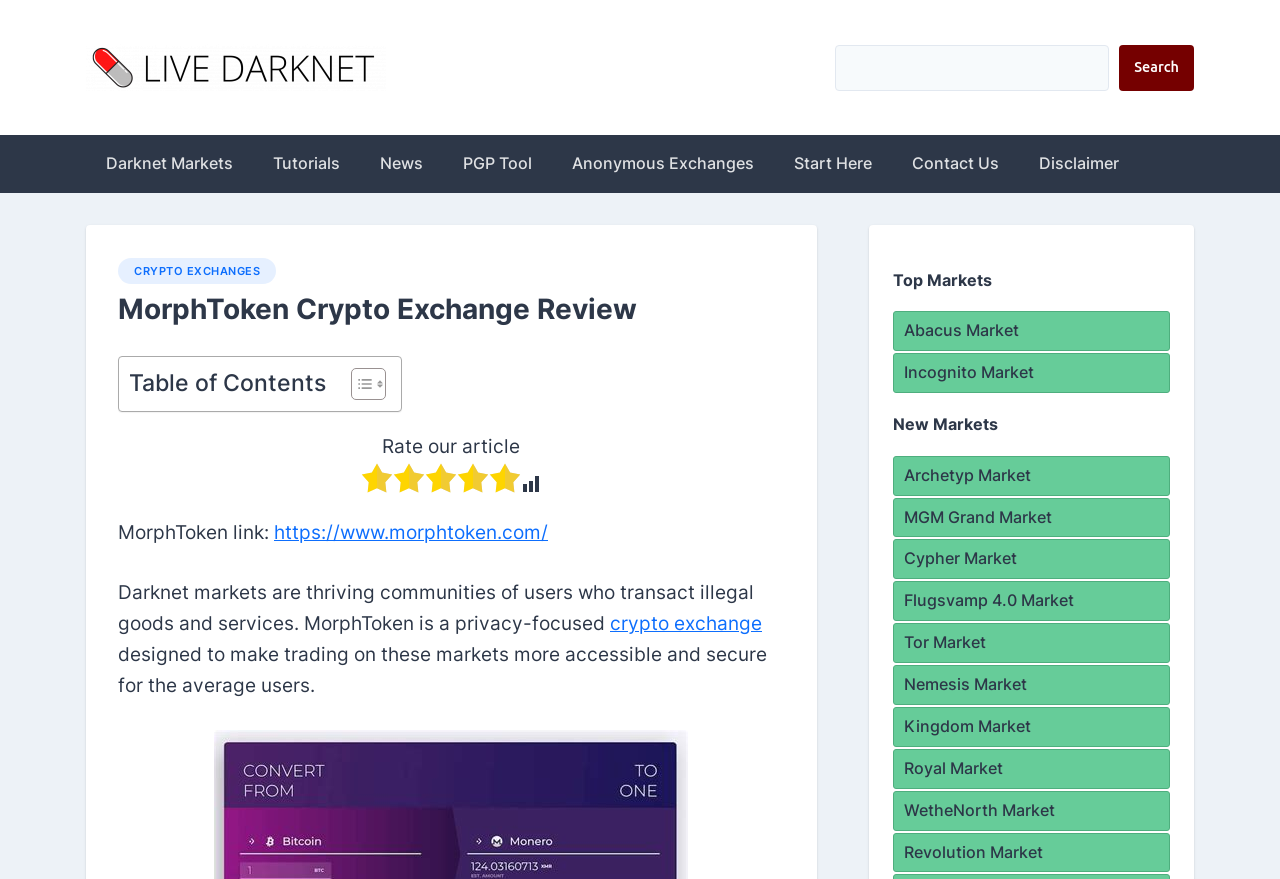Could you provide the bounding box coordinates for the portion of the screen to click to complete this instruction: "Toggle Table of Content"?

[0.262, 0.417, 0.298, 0.456]